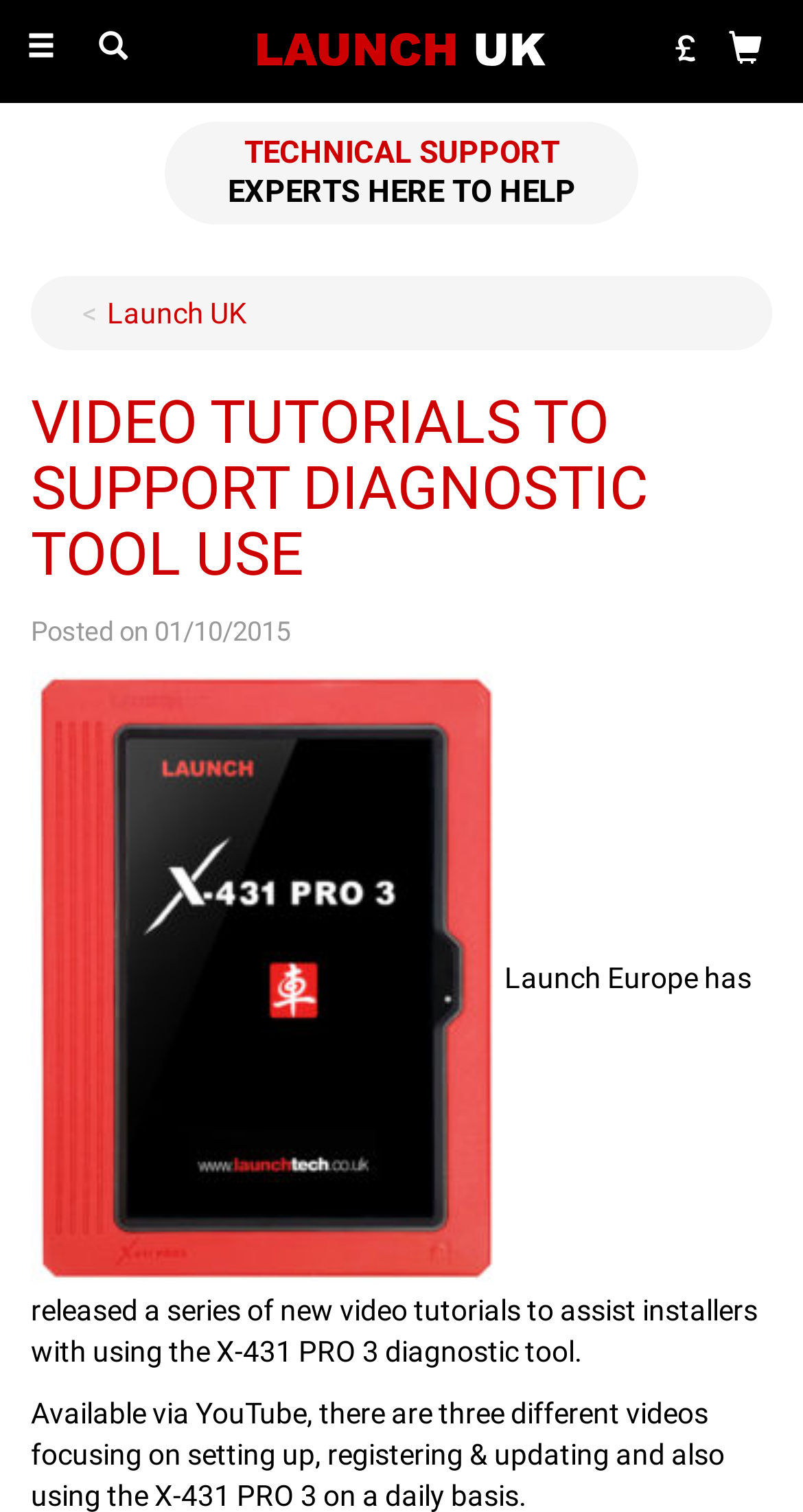How many navigation buttons are there at the top?
Using the image, provide a detailed and thorough answer to the question.

I found the answer by looking at the top of the webpage and counting the number of buttons, which are 'Toggle navigation' and 'Search'.